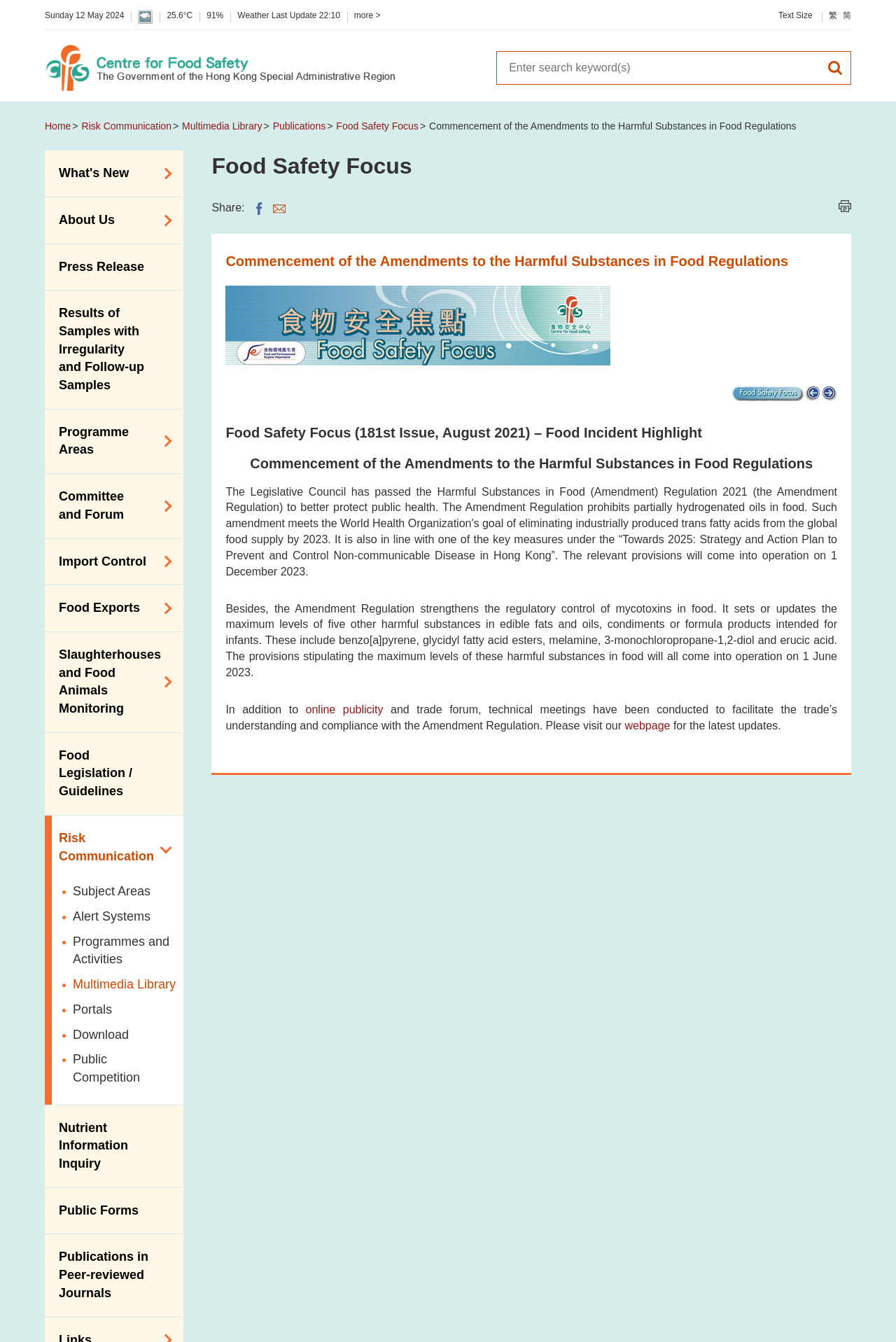Provide an in-depth description of the elements and layout of the webpage.

This webpage is about the Commencement of the Amendments to the Harmful Substances in Food Regulations. At the top, there is a section displaying the current weather, including the date, temperature, humidity, and a weather icon. Below this section, there are links to access more weather information and to adjust the text size.

On the top-left corner, there is a logo of the Centre for Food Safety, accompanied by a search box and a search button. Below the logo, there is a navigation menu with links to various sections, including Home, Risk Communication, Multimedia Library, Publications, and Food Safety Focus.

The main content of the webpage is divided into several sections. The first section is about the Commencement of the Amendments to the Harmful Substances in Food Regulations, with a heading and a brief description. Below this section, there are several submenus, including What's New, About Us, Press Release, Programme Areas, Committee and Forum, Import Control, Food Exports, Slaughterhouses and Food Animals Monitoring, Food Legislation / Guidelines, and Risk Communication. Each submenu has multiple links to related pages.

On the right side of the webpage, there are links to access various resources, including Food Alerts / Allergy Alerts, Suspected Food Poisoning Alert, Activities, New Information, Organisation, Vision and Mission, Introduction Video, and more. At the bottom of the webpage, there are links to access public forms, publications in peer-reviewed journals, and other resources.